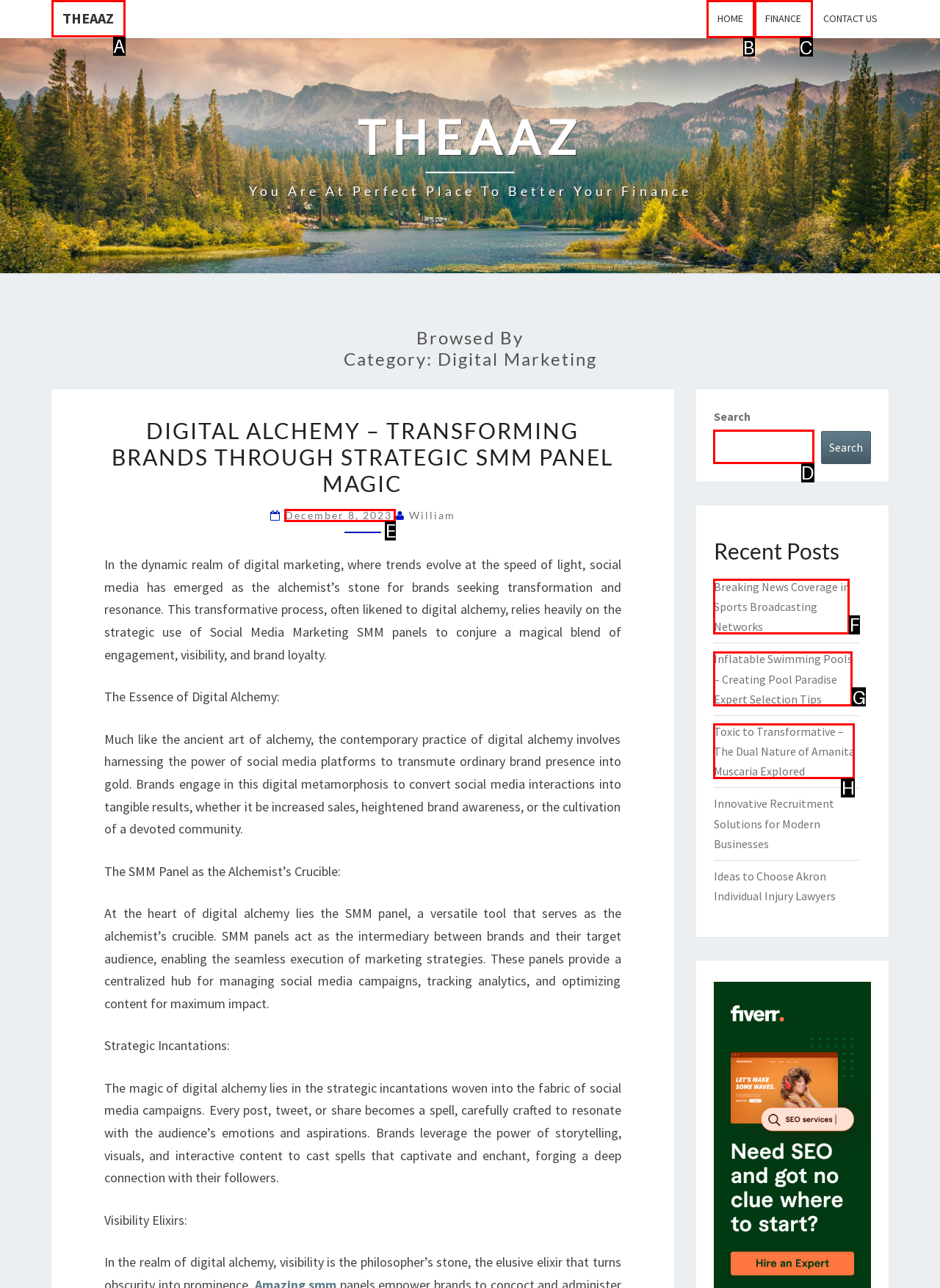Determine the HTML element to be clicked to complete the task: Search for something. Answer by giving the letter of the selected option.

D